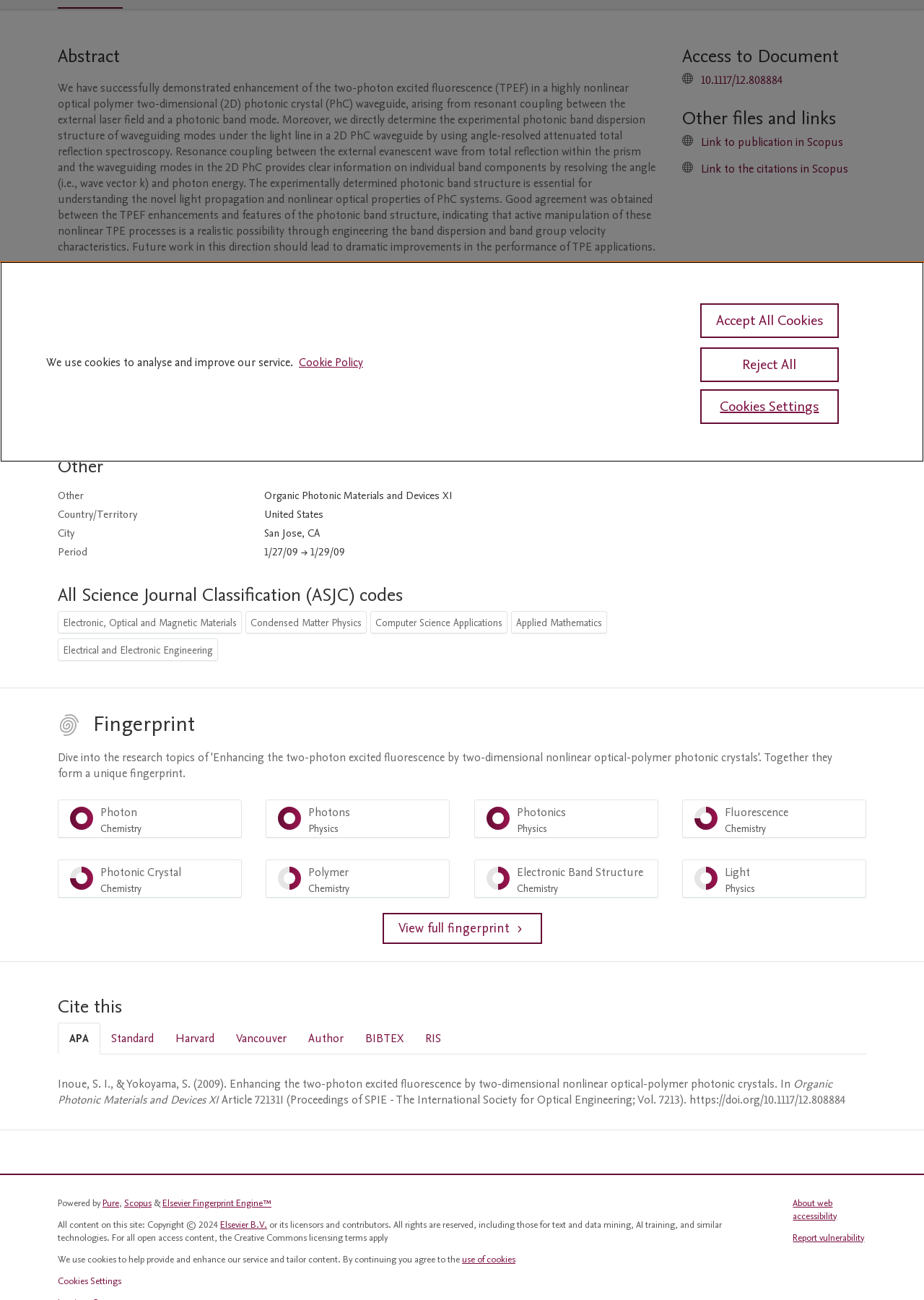Using the given element description, provide the bounding box coordinates (top-left x, top-left y, bottom-right x, bottom-right y) for the corresponding UI element in the screenshot: Electronic Band Structure Chemistry 50%

[0.513, 0.661, 0.712, 0.691]